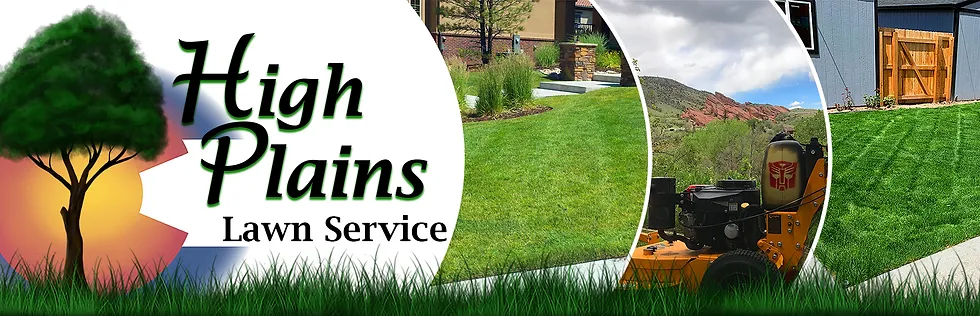What is the background of the logo?
Using the visual information, answer the question in a single word or phrase.

Vibrant sunset